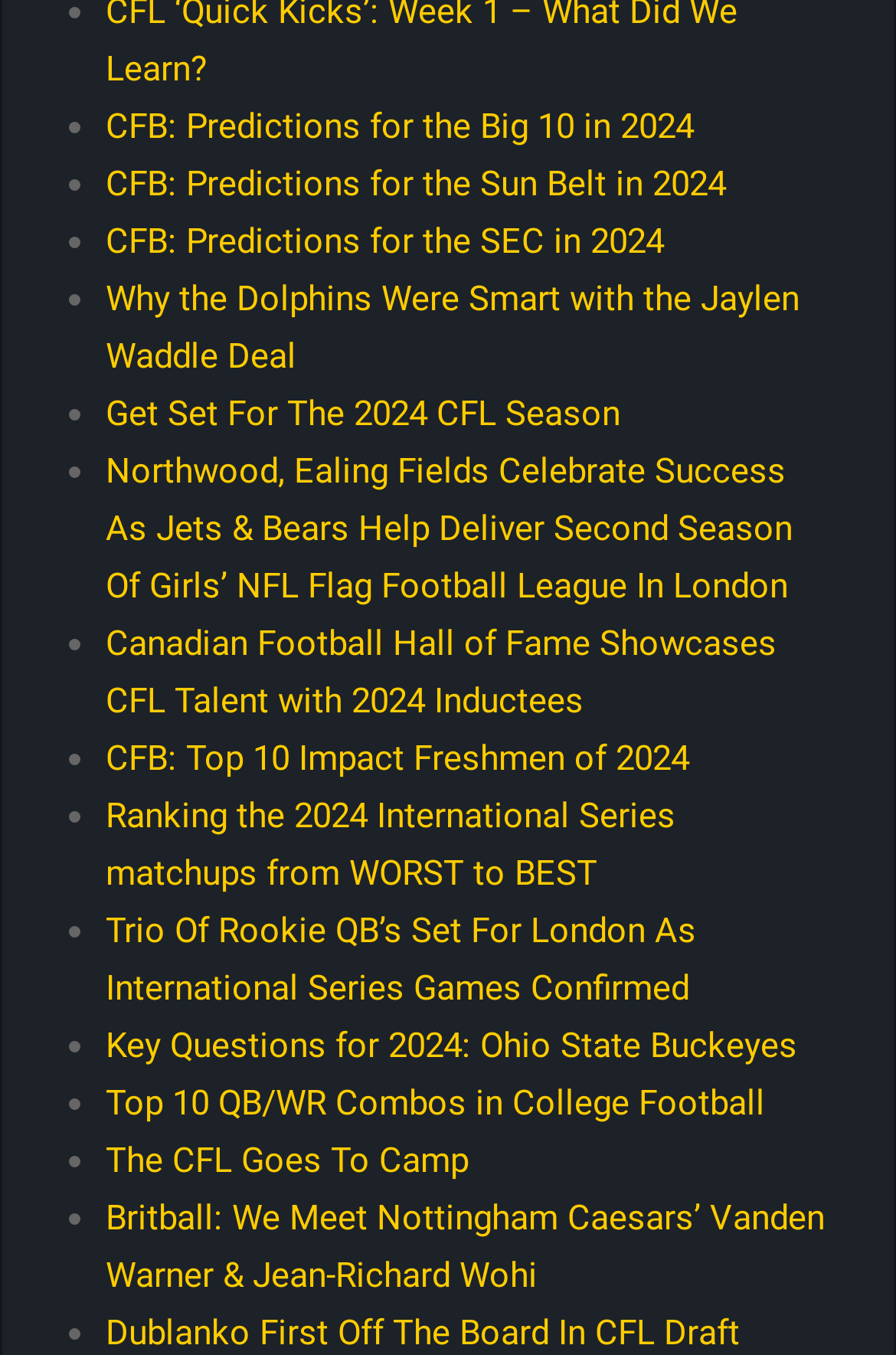Extract the bounding box coordinates of the UI element described by: "The CFL Goes To Camp". The coordinates should include four float numbers ranging from 0 to 1, e.g., [left, top, right, bottom].

[0.118, 0.842, 0.523, 0.872]